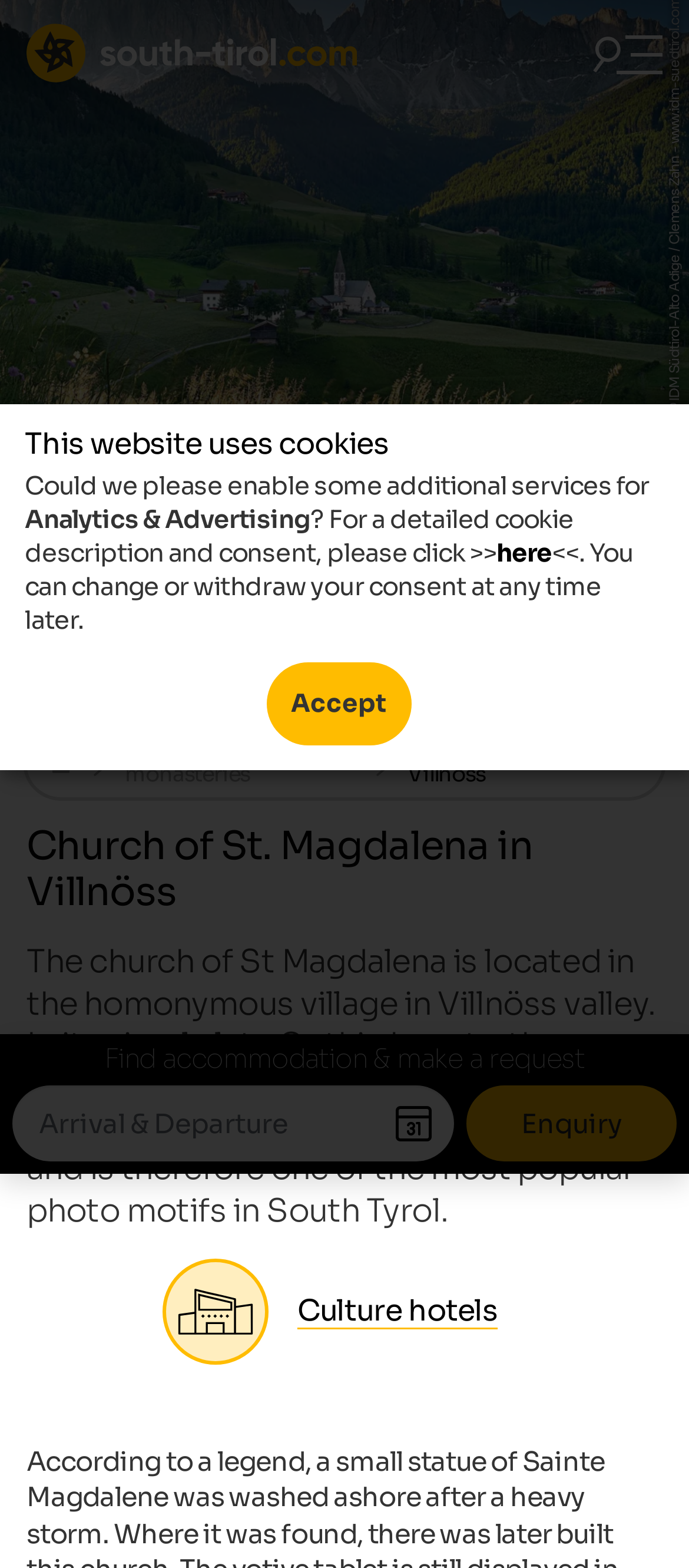Look at the image and write a detailed answer to the question: 
What is the name of the church?

I found the answer by looking at the StaticText element with the text 'St. Magdalena in Villnöss' and the heading element with the text 'Church of St. Magdalena in Villnöss'. This suggests that the church is named St. Magdalena.